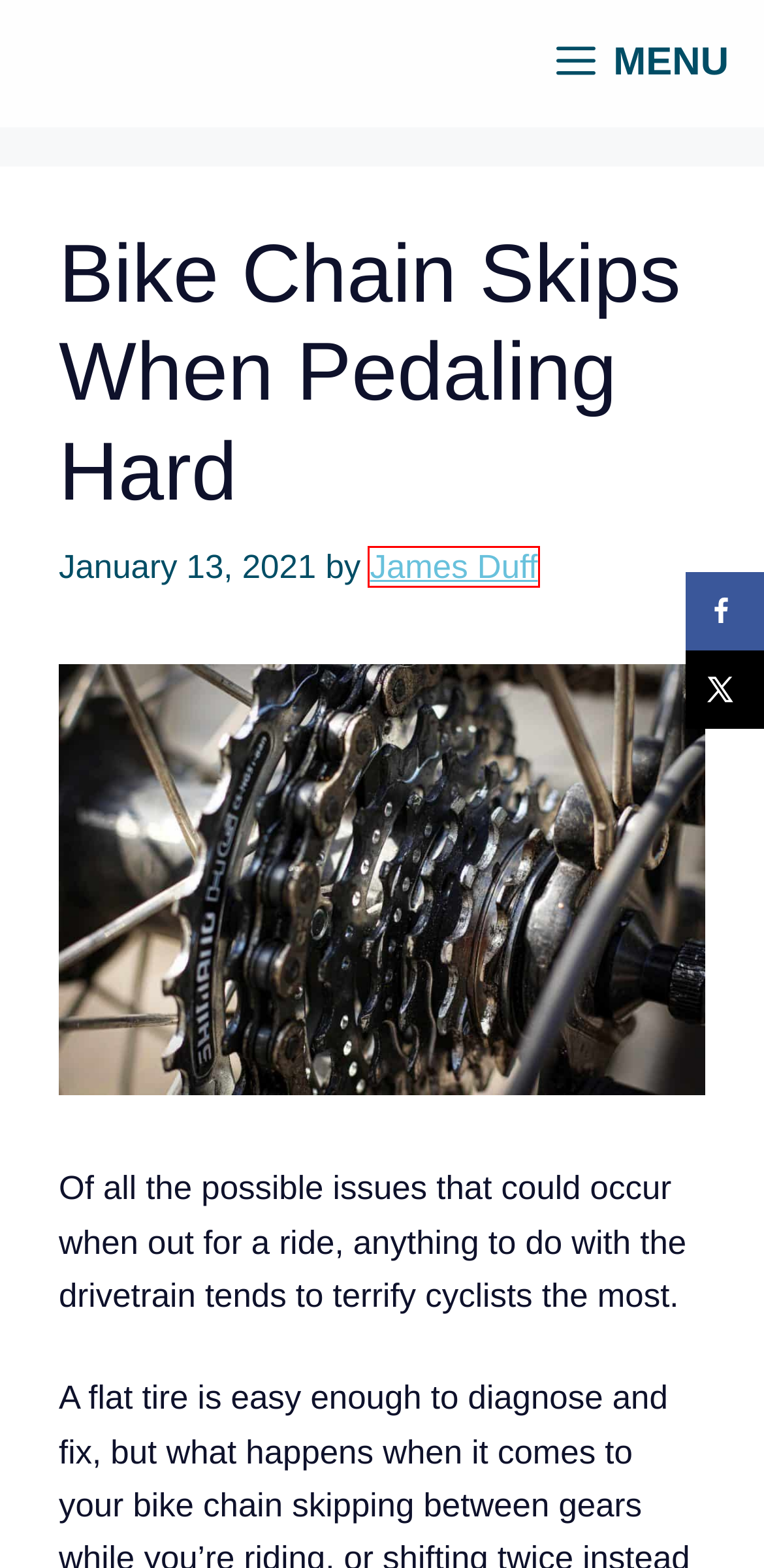Observe the webpage screenshot and focus on the red bounding box surrounding a UI element. Choose the most appropriate webpage description that corresponds to the new webpage after clicking the element in the bounding box. Here are the candidates:
A. The Best MTB Goggles On The Market - Cyclist Review
B. Bar Ends - What Are They And Why Are They Used
C. Why use a The Best Chainstay Protectors - 5 Choices - Cyclist Review
D. The 12 Best Bike Water Bottles - Cyclist Review
E. Cyclist Review - Your One Stop Biking Info Spot
F. Gear - Cyclist Review
G. Parts - Cyclist Review
H. Best Cycling Face Masks For Winter - 9 Top Picks For Keeping Your Head Warm

E